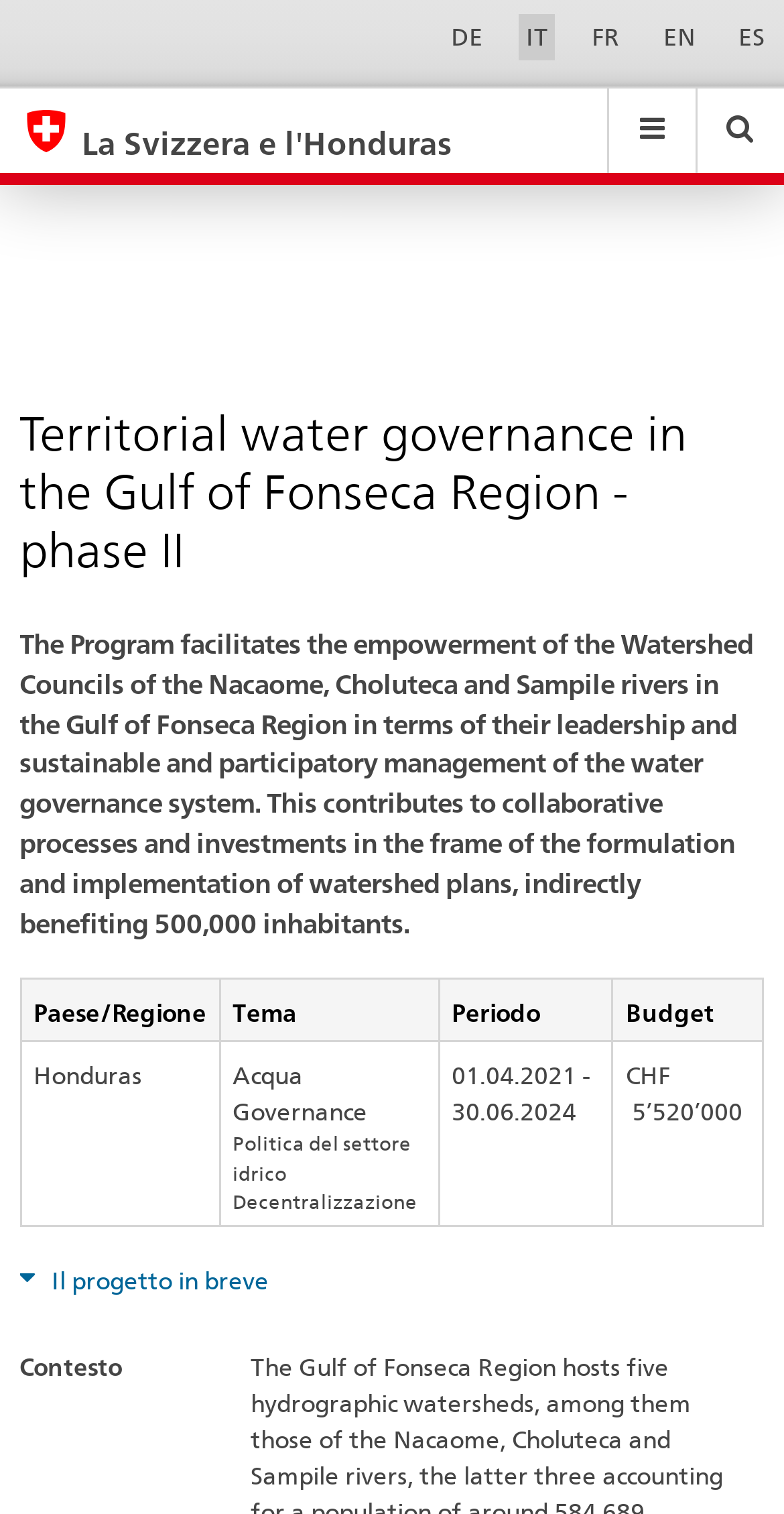Show the bounding box coordinates of the region that should be clicked to follow the instruction: "Select the language DE."

[0.566, 0.01, 0.625, 0.039]